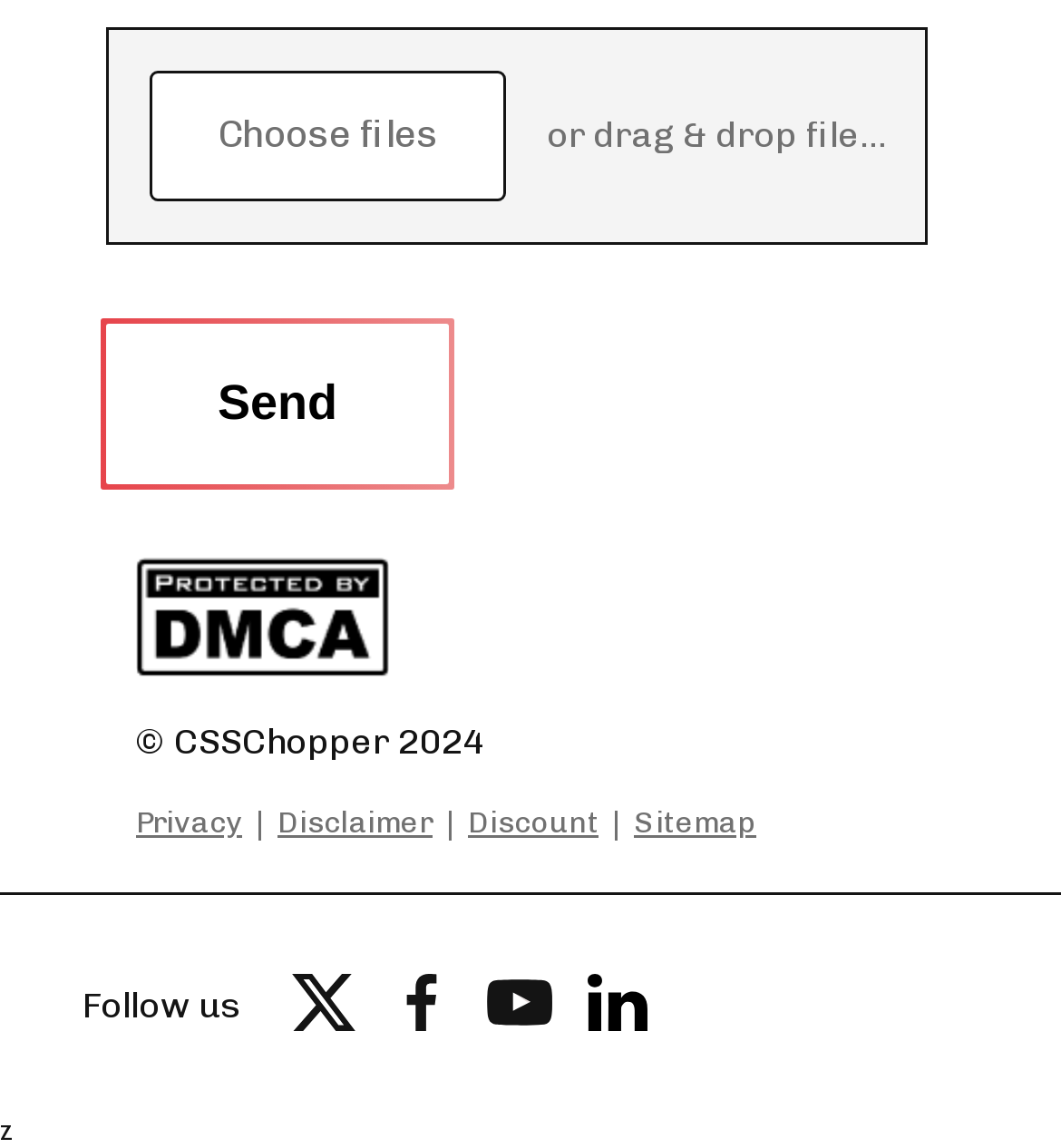Utilize the details in the image to thoroughly answer the following question: How many links are there at the bottom of the webpage?

There are five links at the bottom of the webpage, which are DMCA, Privacy, Disclaimer, Discount, and Sitemap.